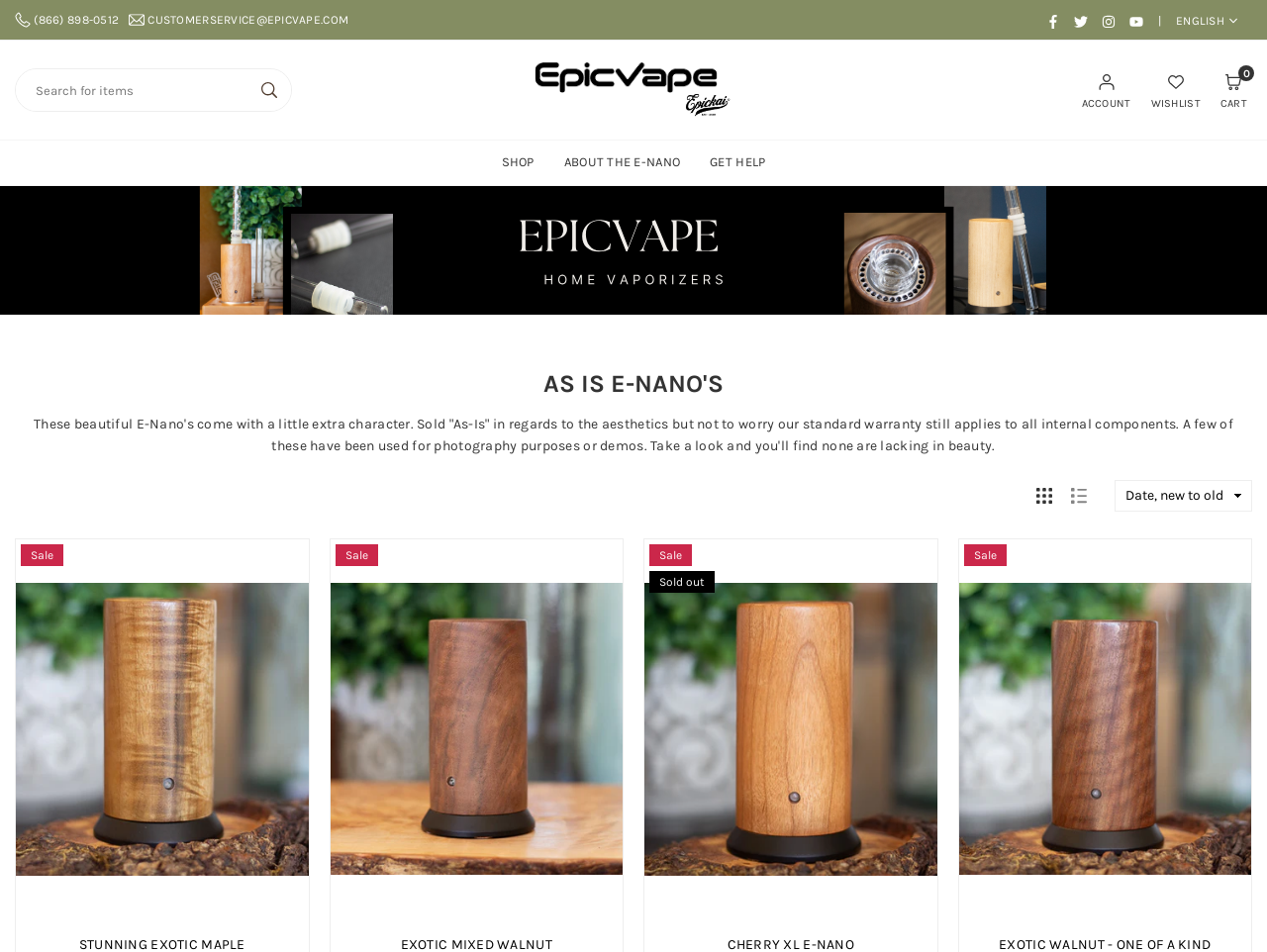Determine the bounding box coordinates of the clickable element to achieve the following action: 'View Stunning Exotic Maple product'. Provide the coordinates as four float values between 0 and 1, formatted as [left, top, right, bottom].

[0.012, 0.566, 0.243, 0.965]